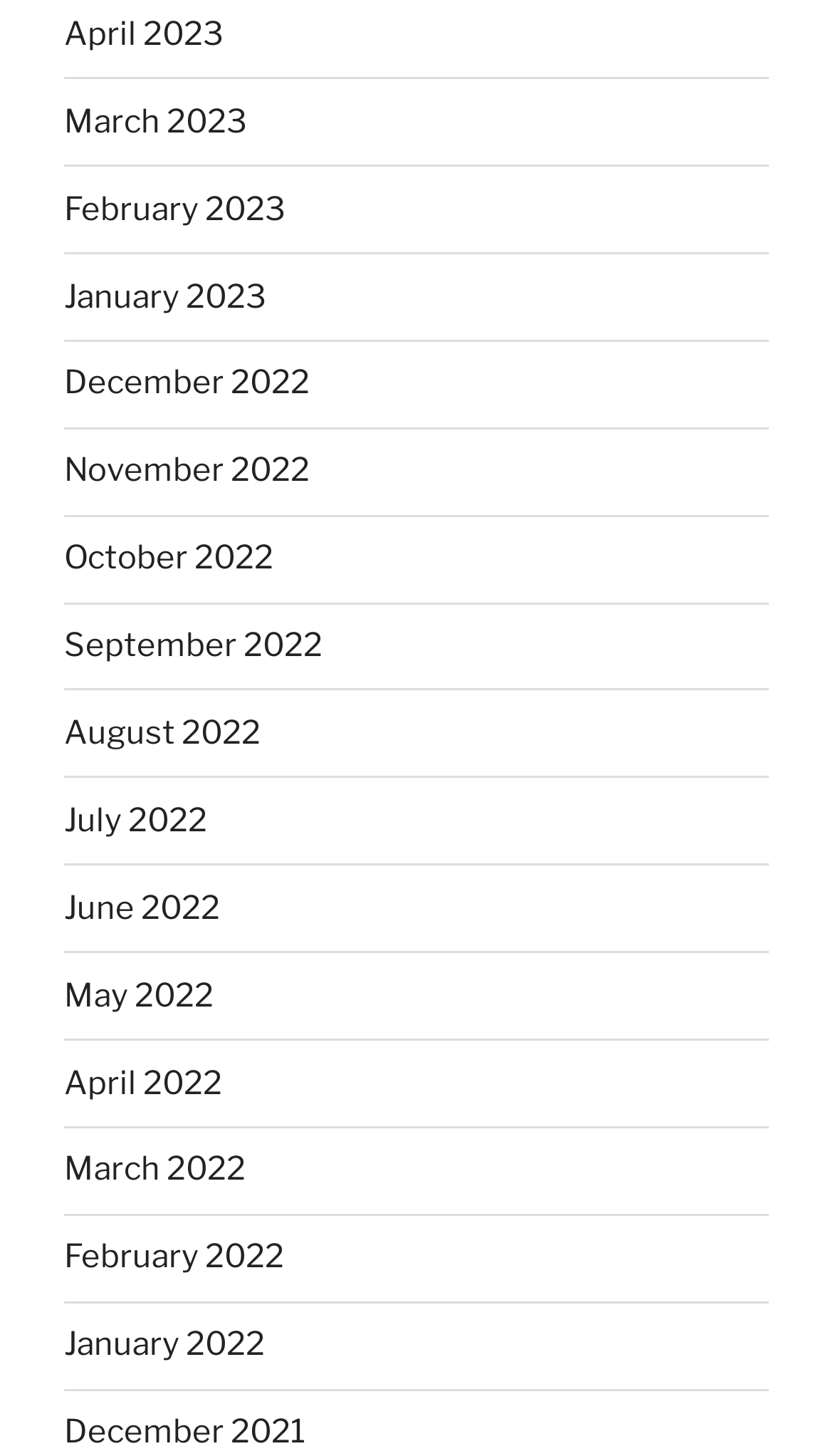Use a single word or phrase to answer the question: Are the months listed in chronological order?

Yes